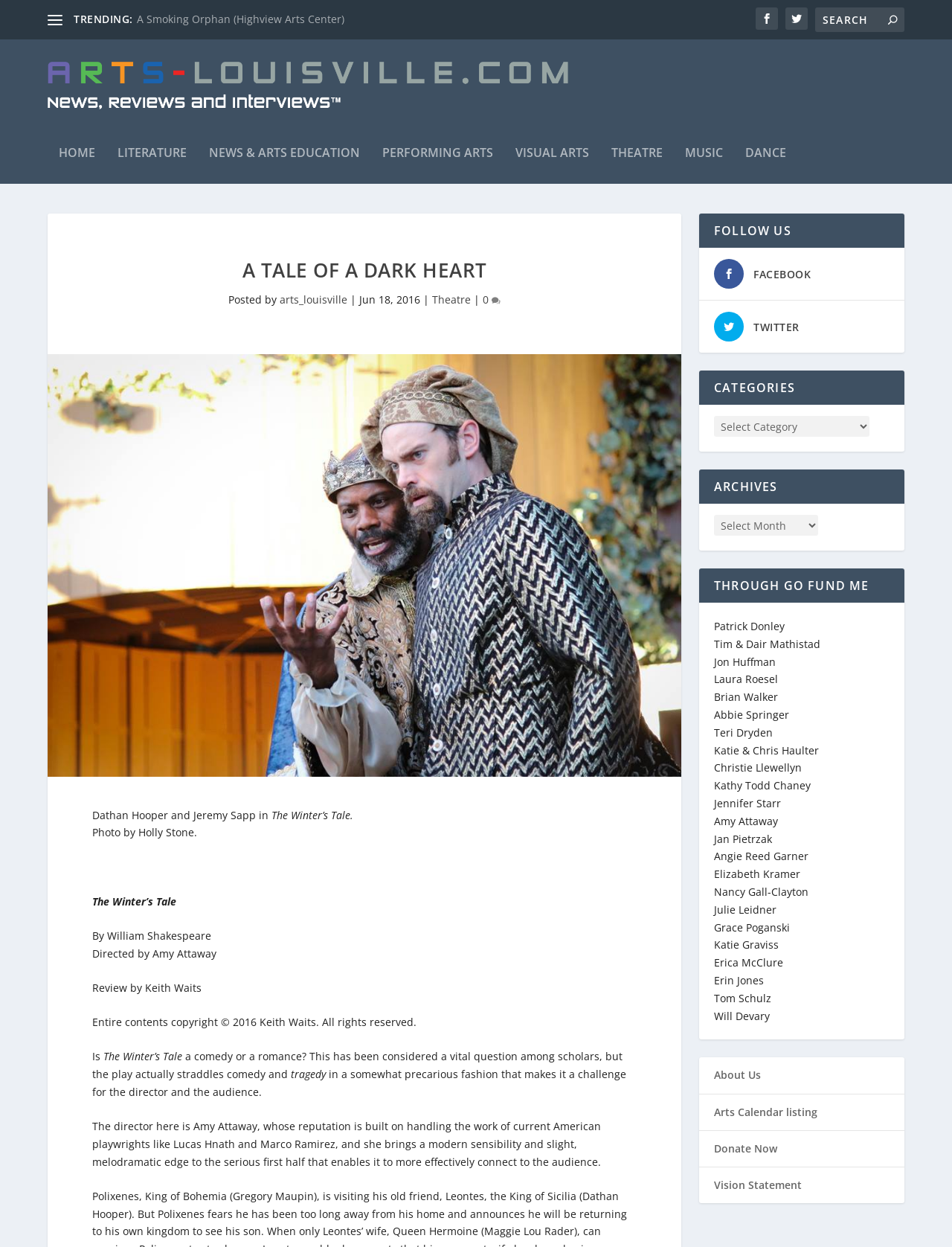What is the main heading displayed on the webpage? Please provide the text.

A TALE OF A DARK HEART